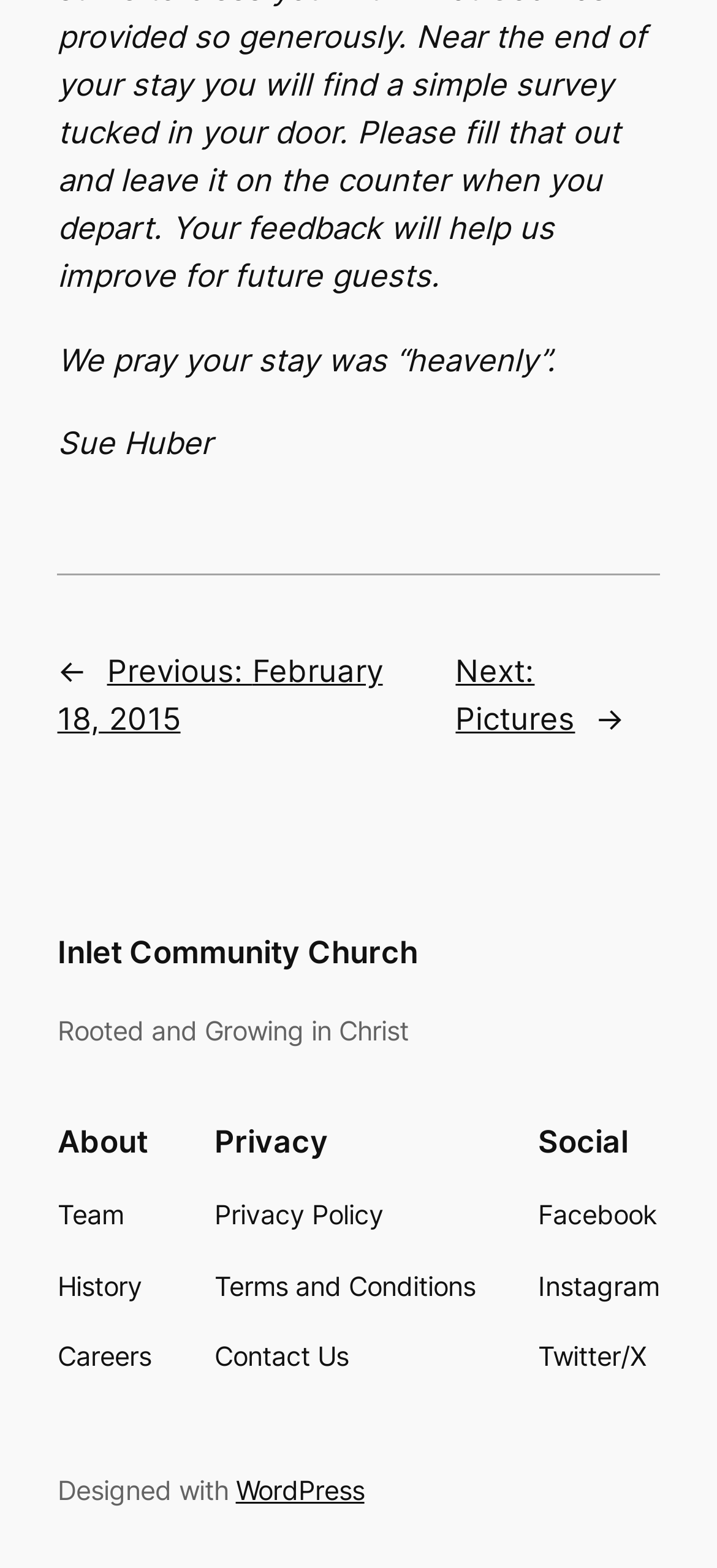Determine the bounding box coordinates for the region that must be clicked to execute the following instruction: "go to previous posts".

[0.08, 0.416, 0.534, 0.47]